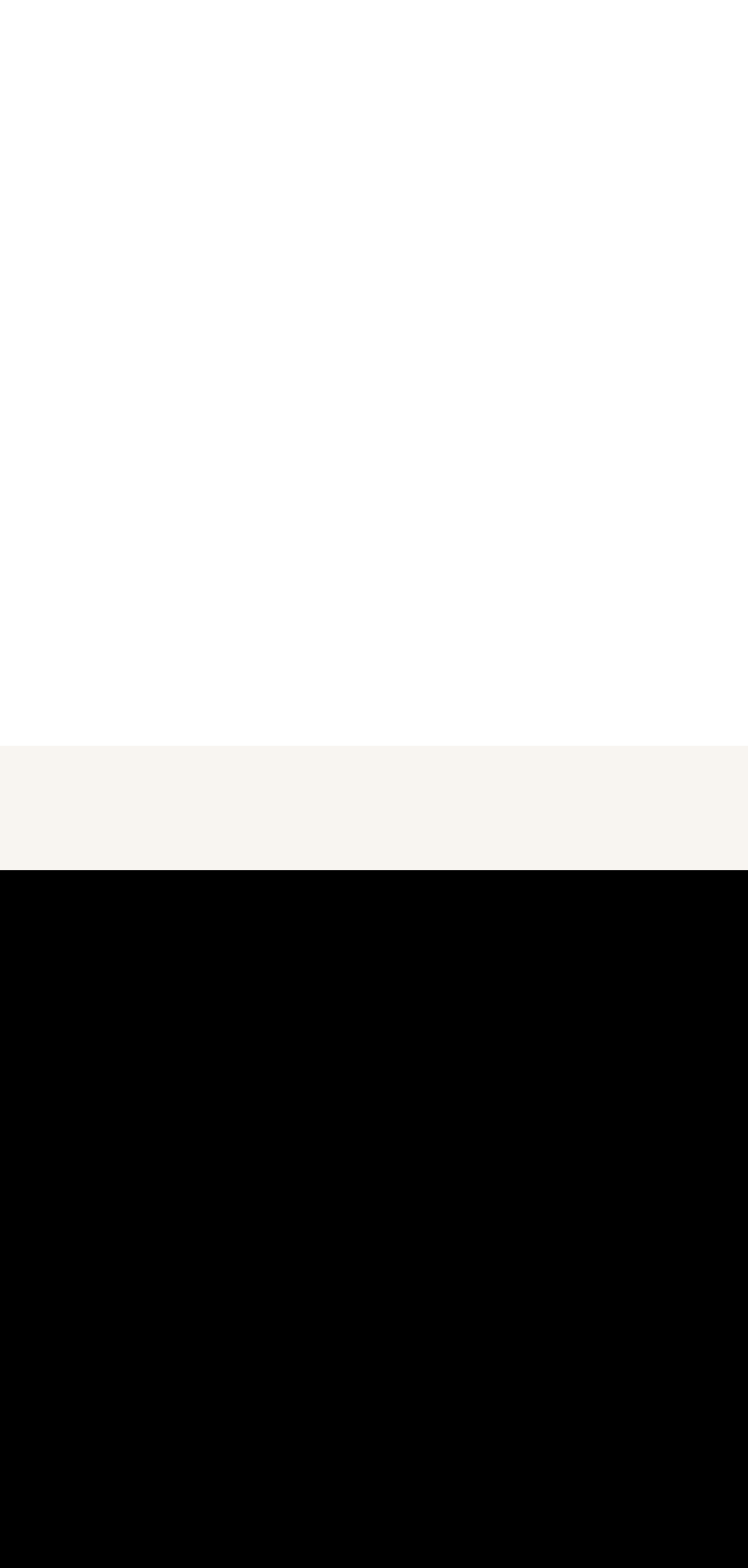Bounding box coordinates are specified in the format (top-left x, top-left y, bottom-right x, bottom-right y). All values are floating point numbers bounded between 0 and 1. Please provide the bounding box coordinate of the region this sentence describes: The Ruach®weddings • events

[0.077, 0.677, 0.923, 0.784]